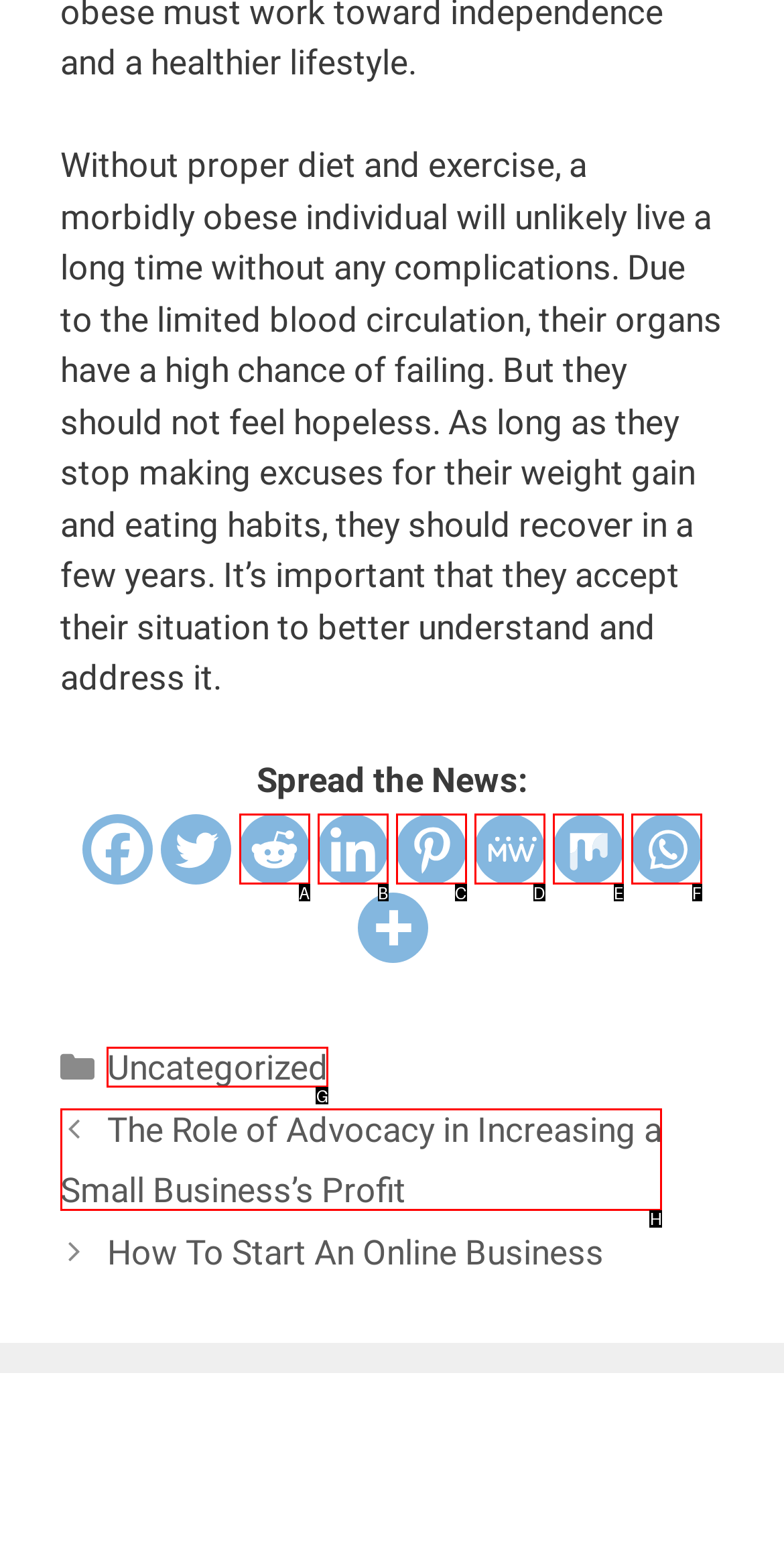Refer to the element description: Uncategorized and identify the matching HTML element. State your answer with the appropriate letter.

G